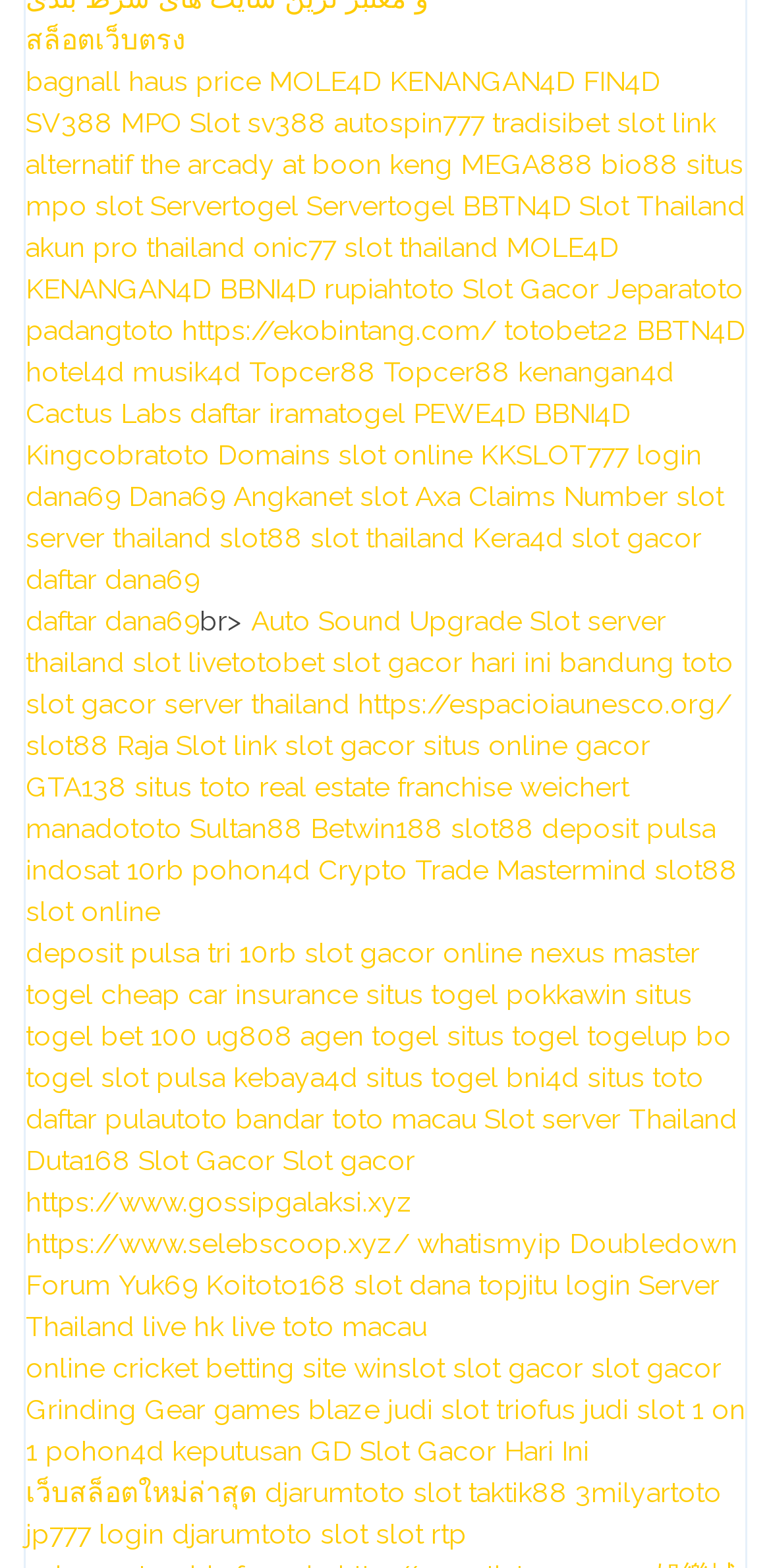Using the given element description, provide the bounding box coordinates (top-left x, top-left y, bottom-right x, bottom-right y) for the corresponding UI element in the screenshot: the arcady at boon keng

[0.182, 0.094, 0.587, 0.114]